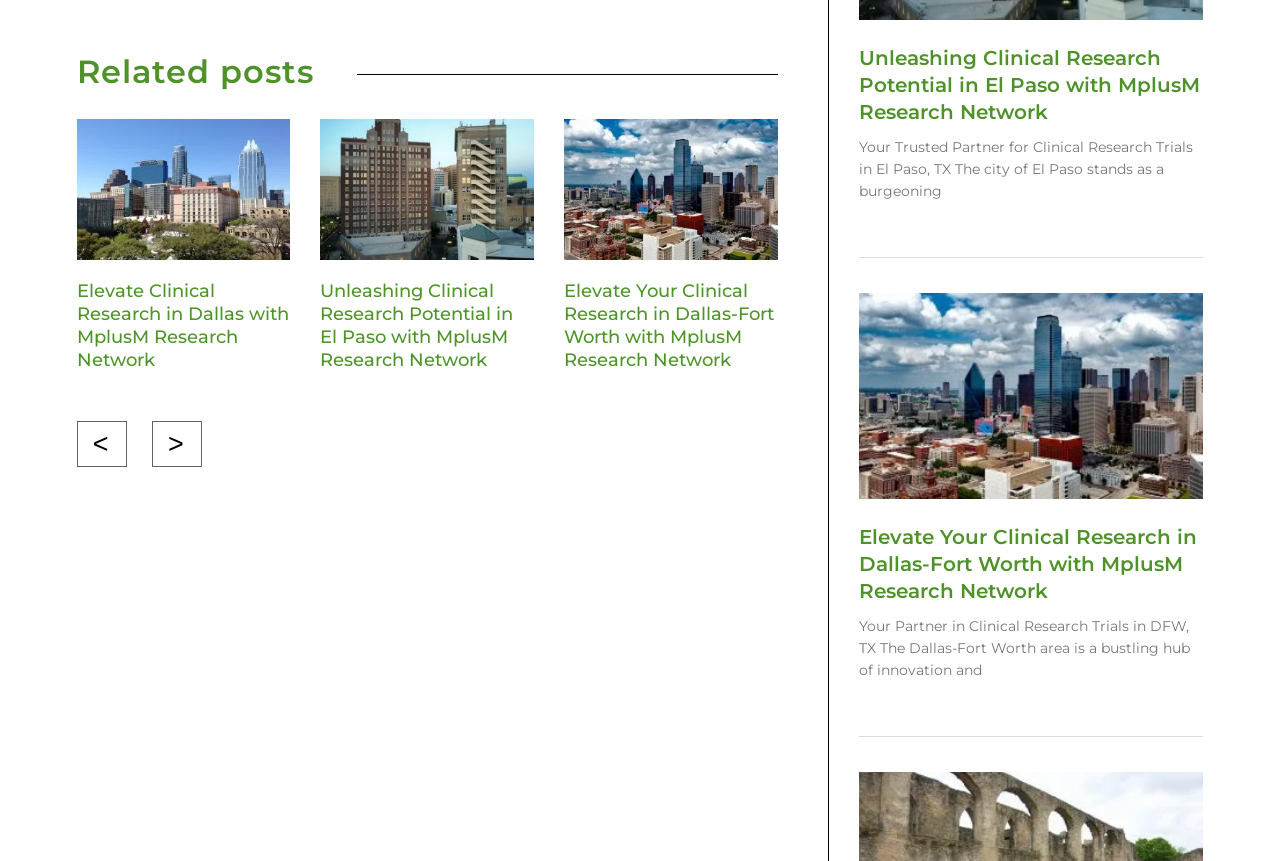How many articles are on this webpage?
Give a single word or phrase as your answer by examining the image.

4